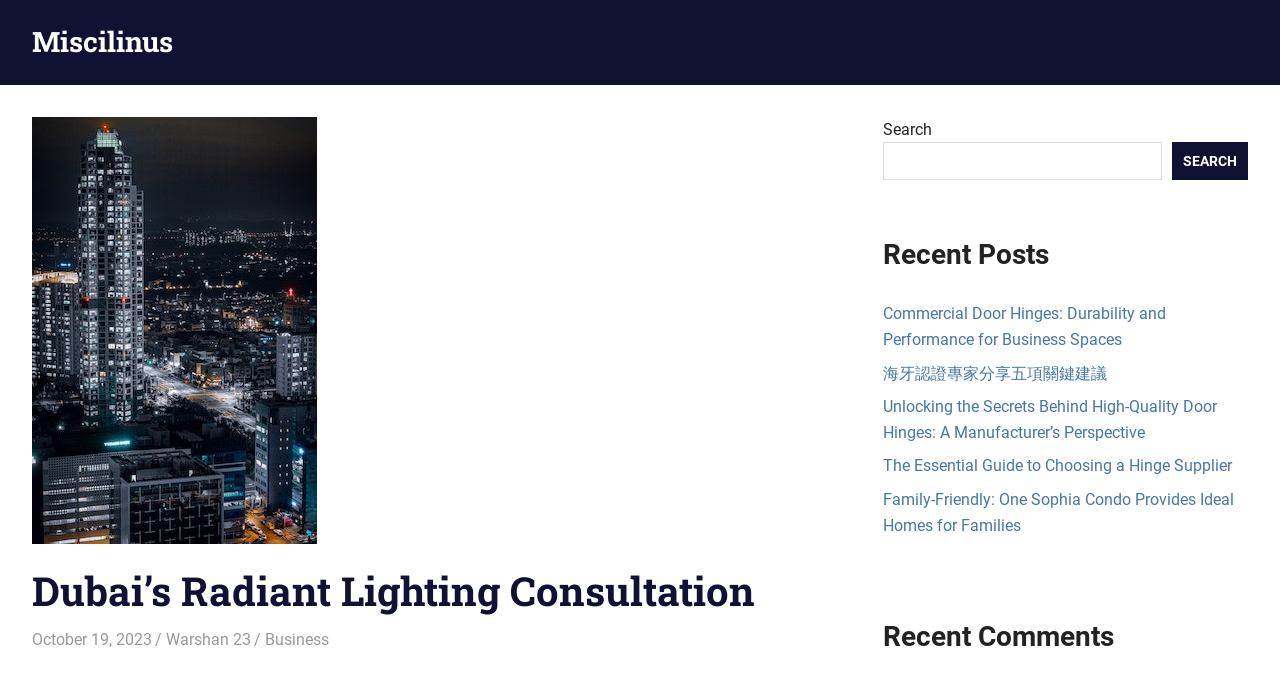What is the name of the website?
Look at the image and provide a detailed response to the question.

The name of the website can be found at the top left corner of the webpage, where it says 'Miscilinus' in a link format.